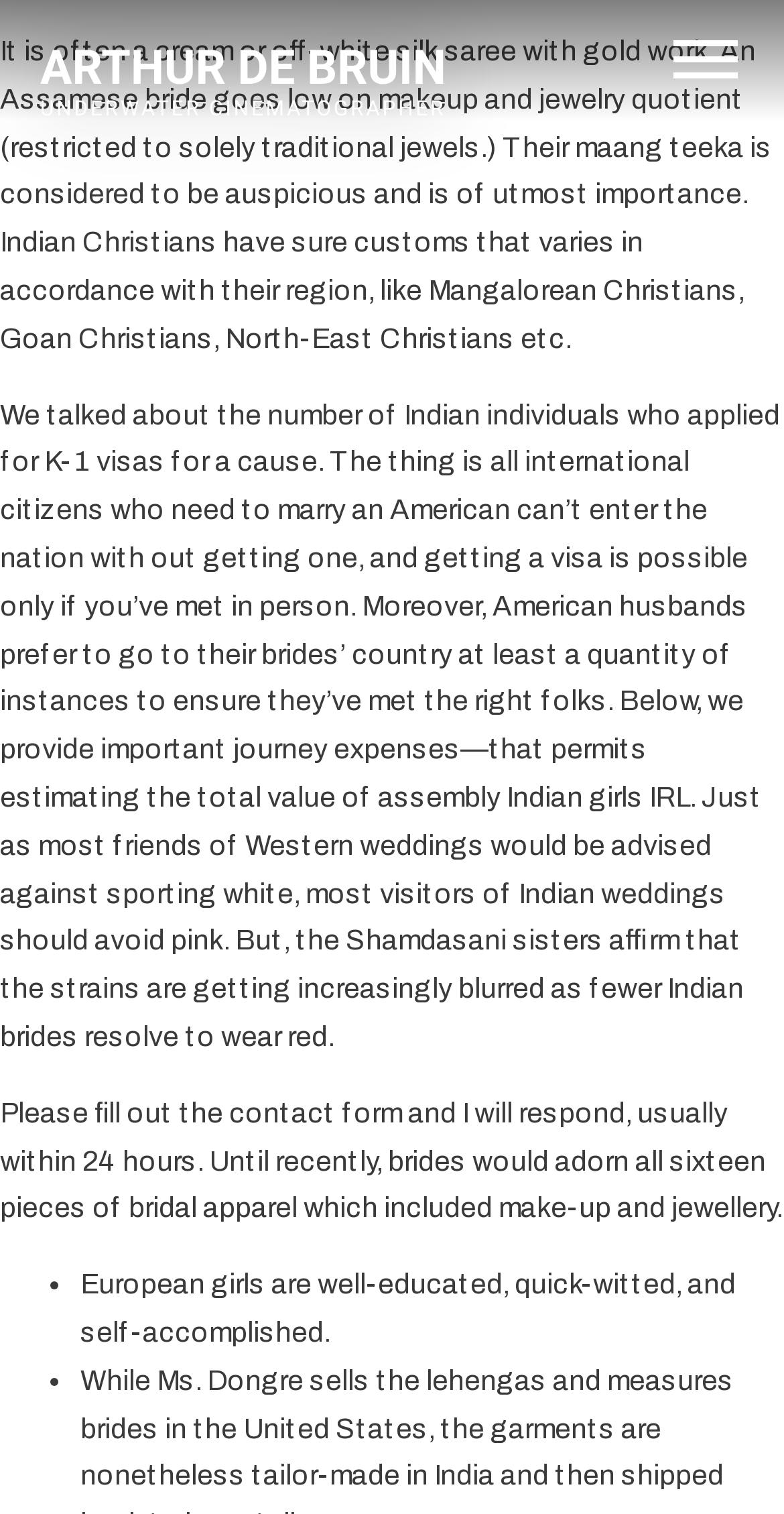What is the significance of the maang teeka in Assamese weddings?
Could you give a comprehensive explanation in response to this question?

According to the text on the webpage, 'Their maang teeka is considered to be auspicious and is of utmost importance.' This suggests that the maang teeka is a significant and important part of the wedding customs in Assamese culture.